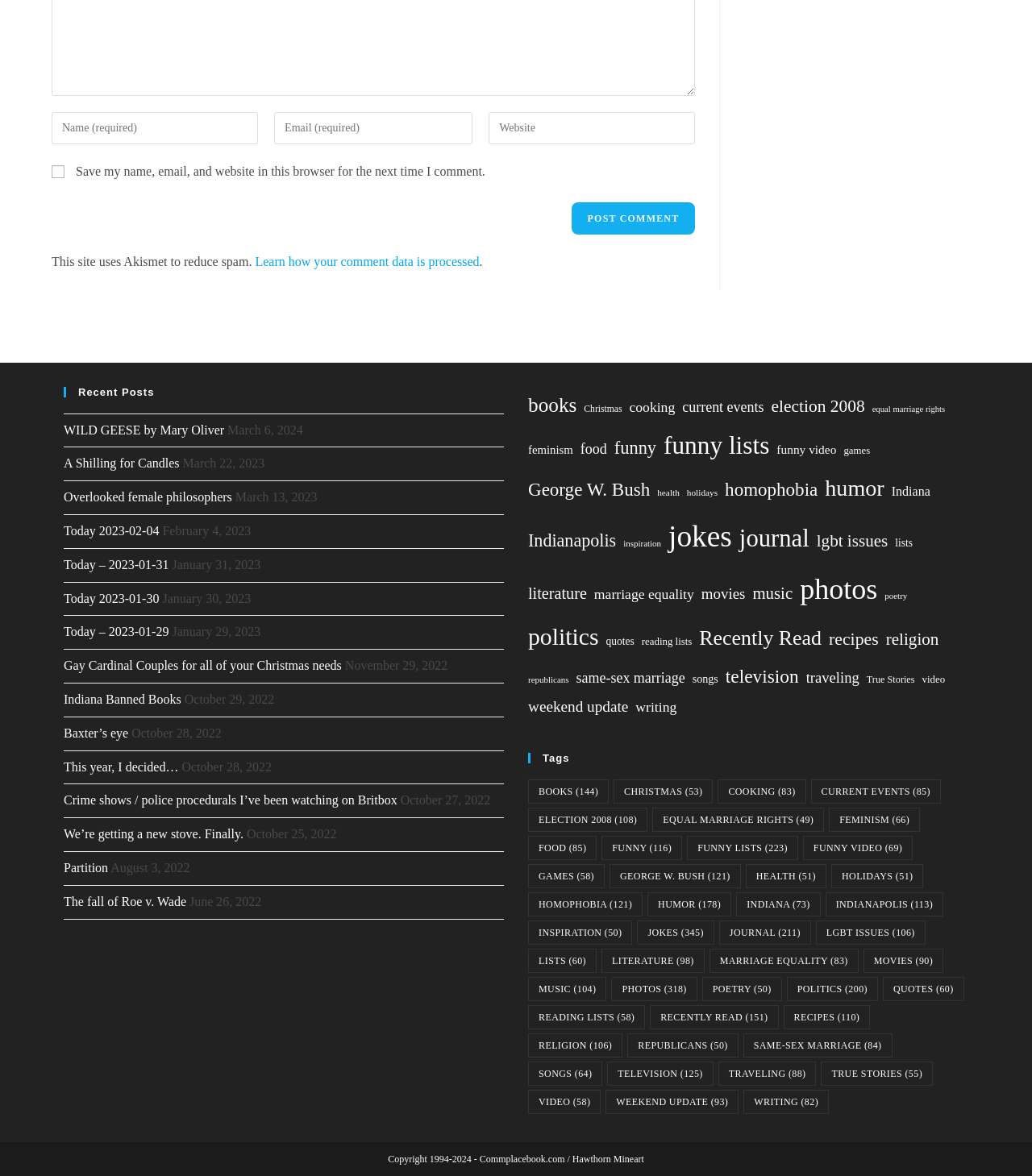Refer to the image and answer the question with as much detail as possible: What is the 'Recent Posts' section?

The 'Recent Posts' section is a list of links to recent blog posts, each with a title and a date. The titles of the posts are varied, suggesting that the blog covers a range of topics.